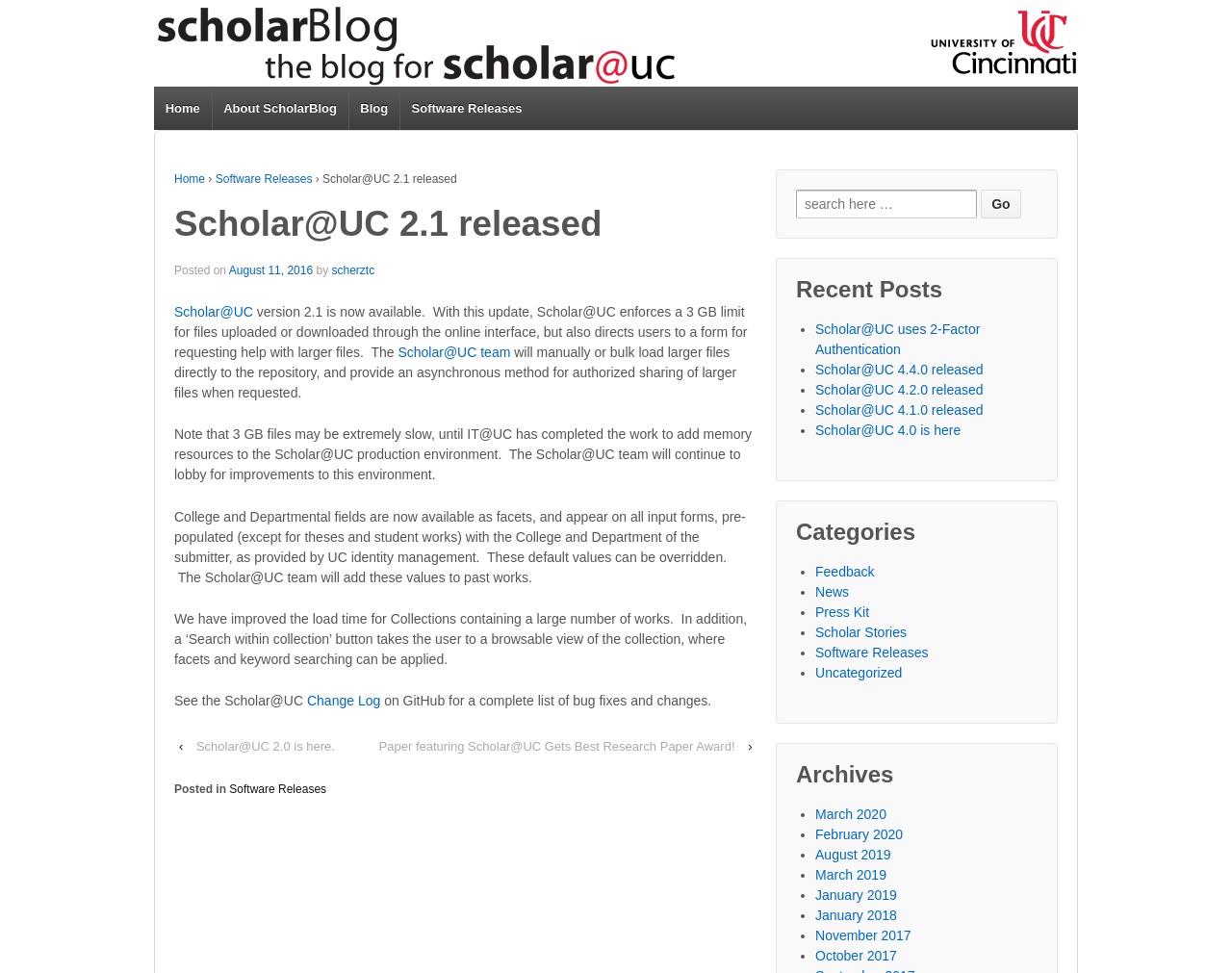What is the purpose of the 'Search within collection' button?
Give a one-word or short-phrase answer derived from the screenshot.

To apply facets and keyword searching